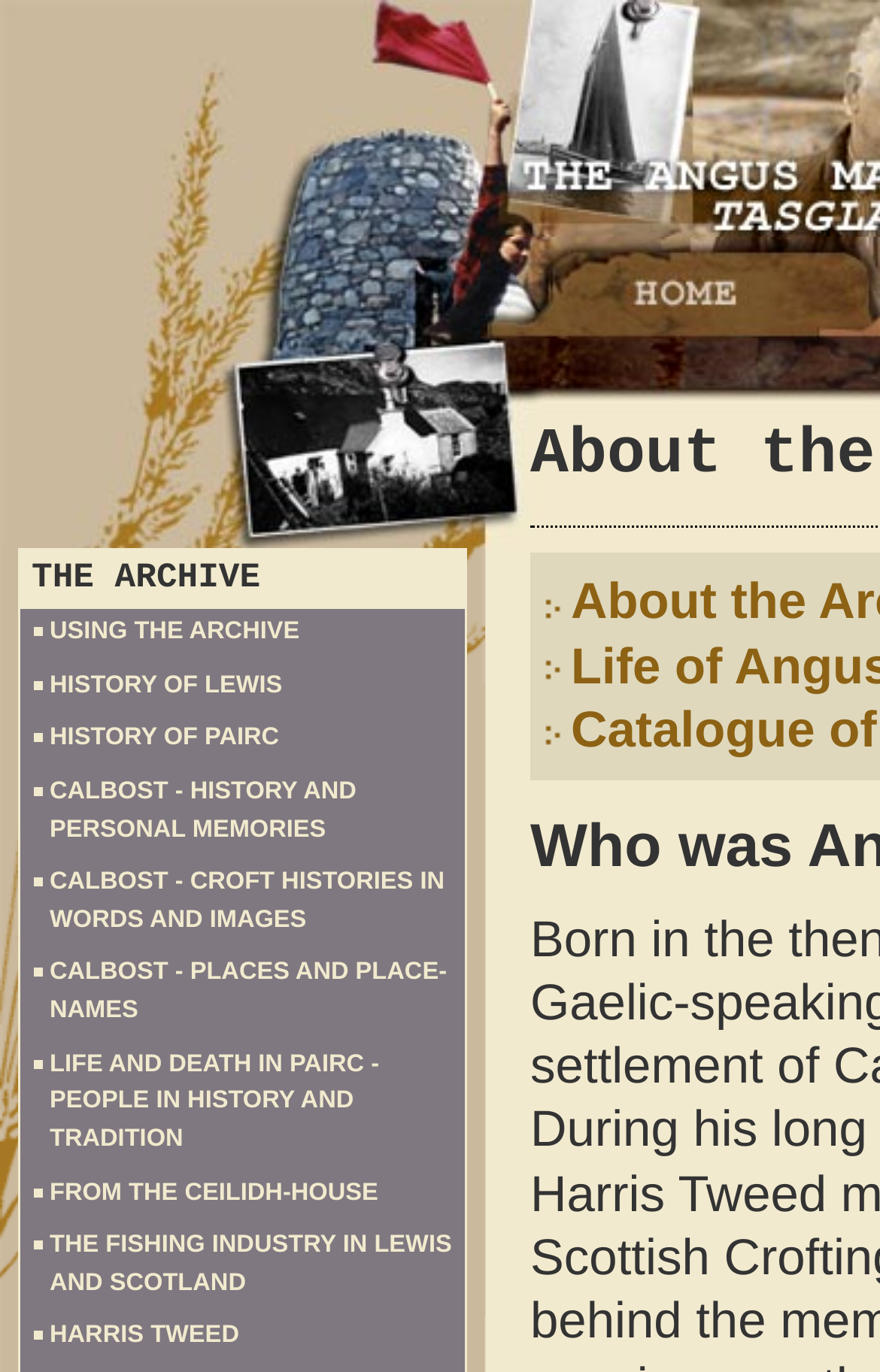Generate a comprehensive description of the webpage.

The webpage is about the Angus Macleod Archive, which appears to be a collection of historical resources and stories. At the top right corner, there is a "home" link accompanied by a small "home" icon. Below this, the title "THE ARCHIVE" is prominently displayed. 

On the left side of the page, there is a list of 11 links, each representing a different section or topic within the archive. These links are stacked vertically, with "USING THE ARCHIVE" at the top and "HARRIS TWEED" at the bottom. The topics covered by these links include the history of Lewis and Pairc, personal memories of Calbost, croft histories, place-names, and the fishing industry in Lewis and Scotland.